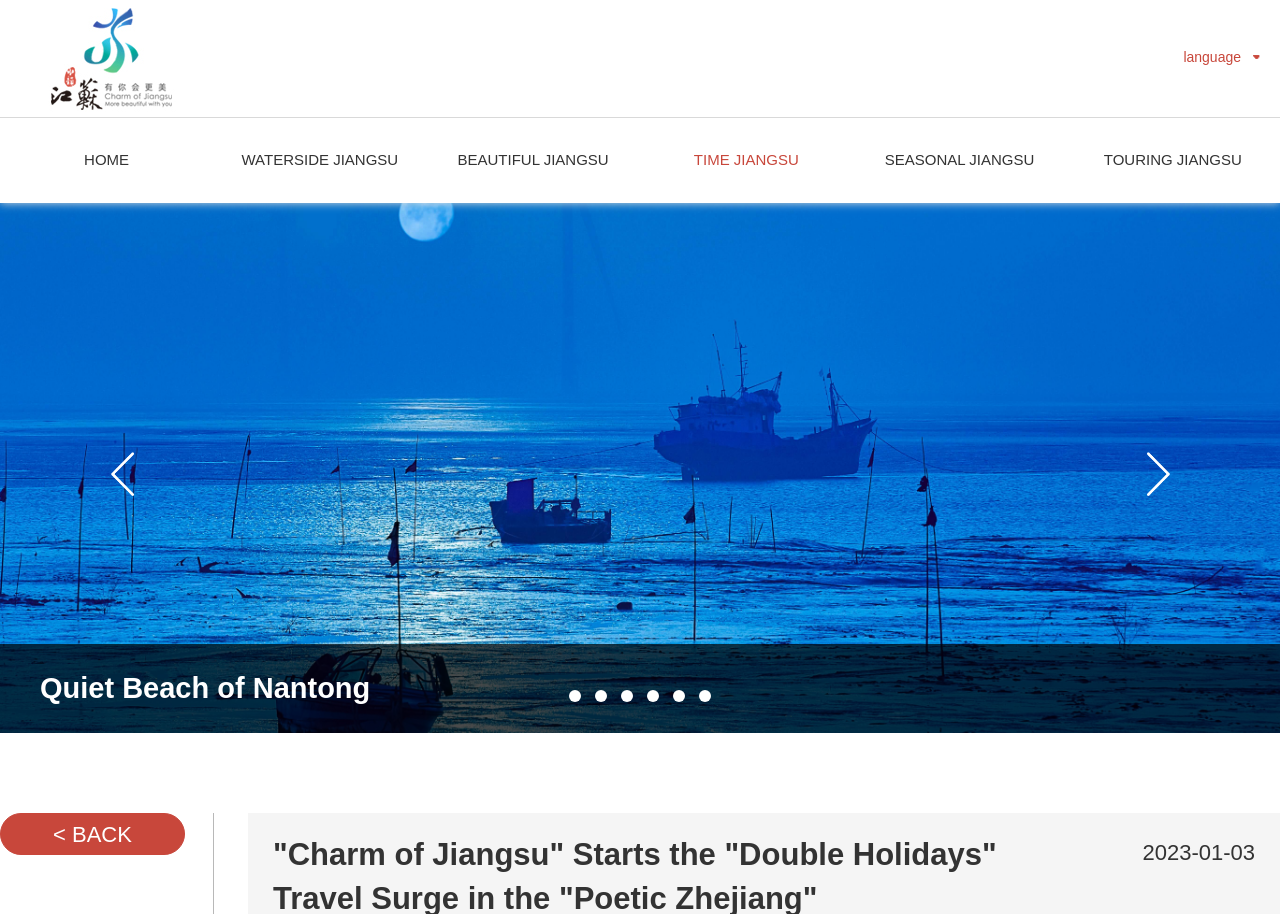Could you find the bounding box coordinates of the clickable area to complete this instruction: "Click on < BACK"?

[0.0, 0.889, 0.145, 0.935]